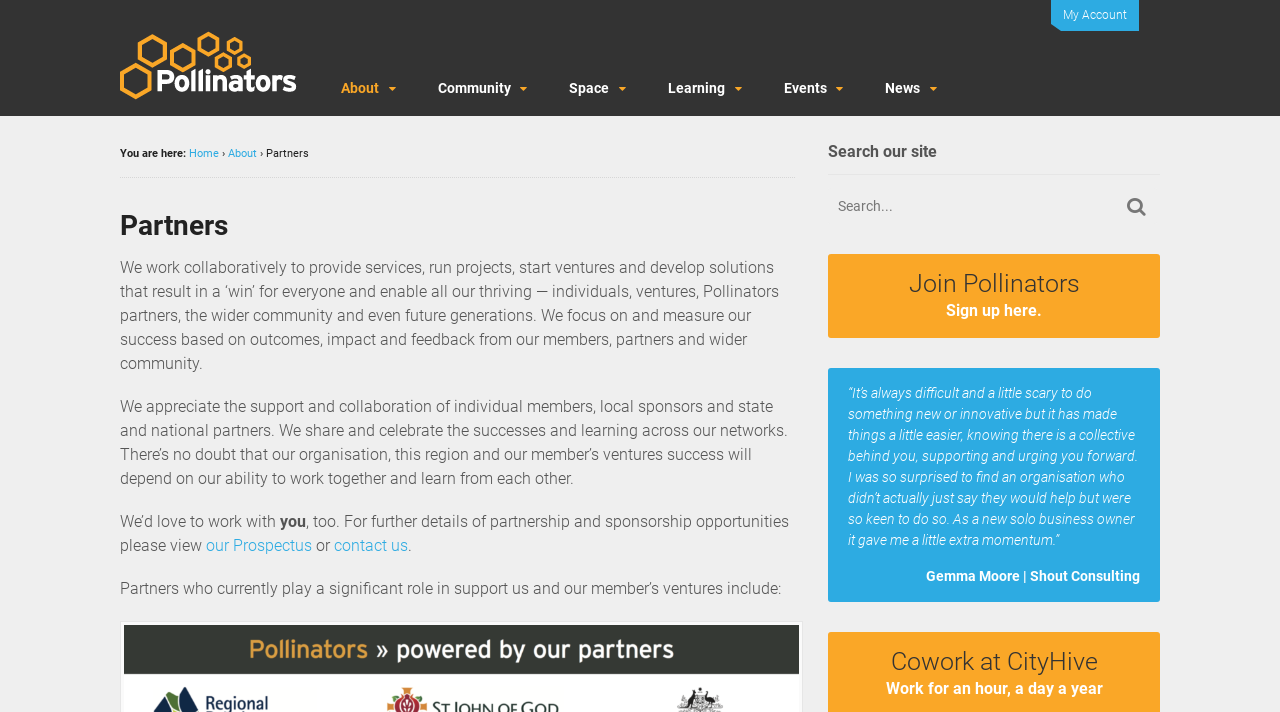What is the purpose of the organization according to the webpage?
Answer the question with a single word or phrase derived from the image.

To provide services and develop solutions